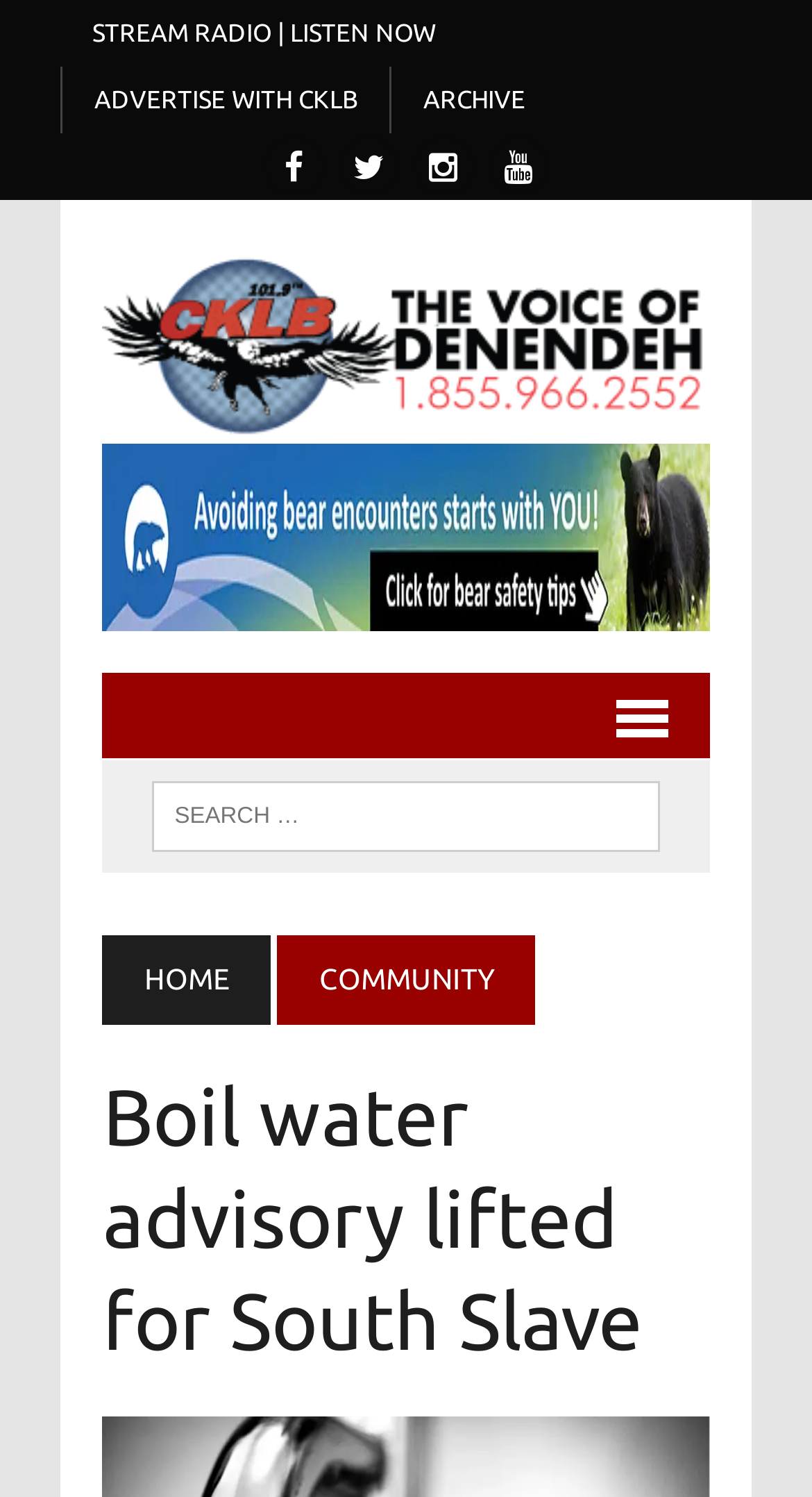Identify the bounding box of the UI element that matches this description: "Advertise with CKLB".

[0.078, 0.045, 0.48, 0.089]